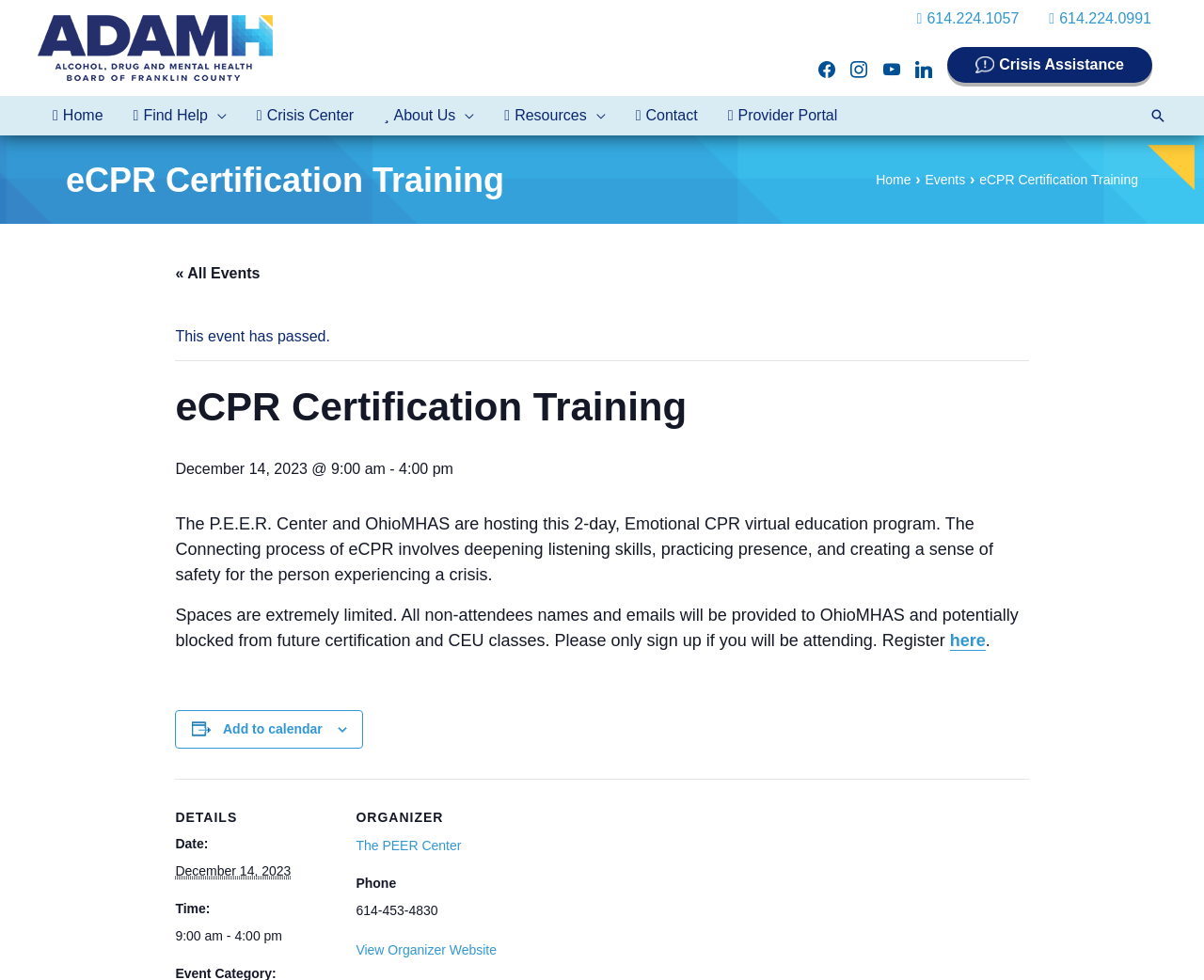Pinpoint the bounding box coordinates of the clickable element needed to complete the instruction: "Search for something". The coordinates should be provided as four float numbers between 0 and 1: [left, top, right, bottom].

[0.955, 0.109, 0.969, 0.127]